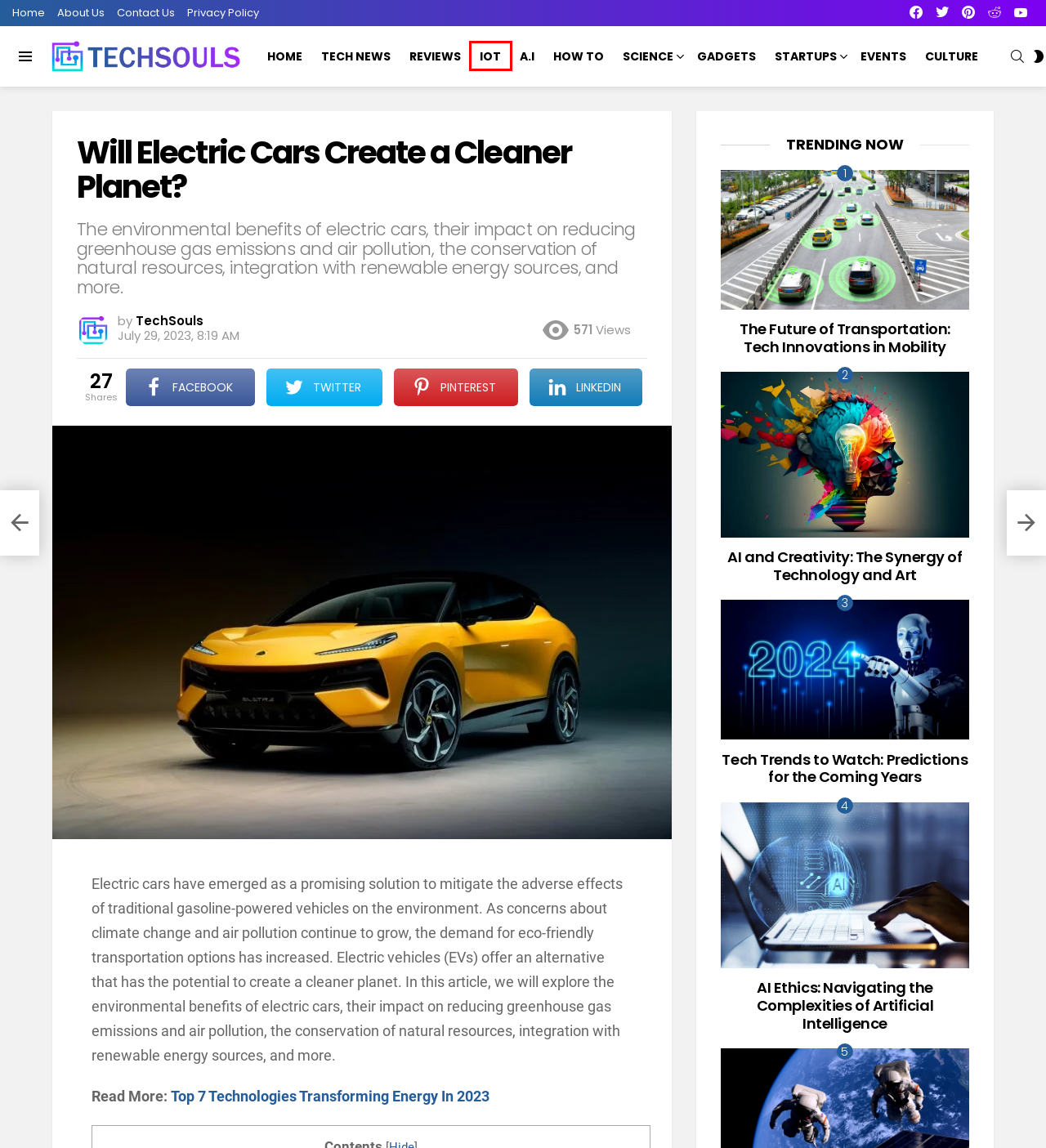You have a screenshot showing a webpage with a red bounding box highlighting an element. Choose the webpage description that best fits the new webpage after clicking the highlighted element. The descriptions are:
A. IoT - TechSouls
B. How To - TechSouls
C. Events - TechSouls
D. The Future of Transportation: Tech Innovations in Mobility - TechSouls
E. Contact Us - TechSouls
F. Startups - TechSouls
G. Culture - TechSouls
H. AI Ethics: Navigating the Complexities of Artificial Intelligence - TechSouls

A